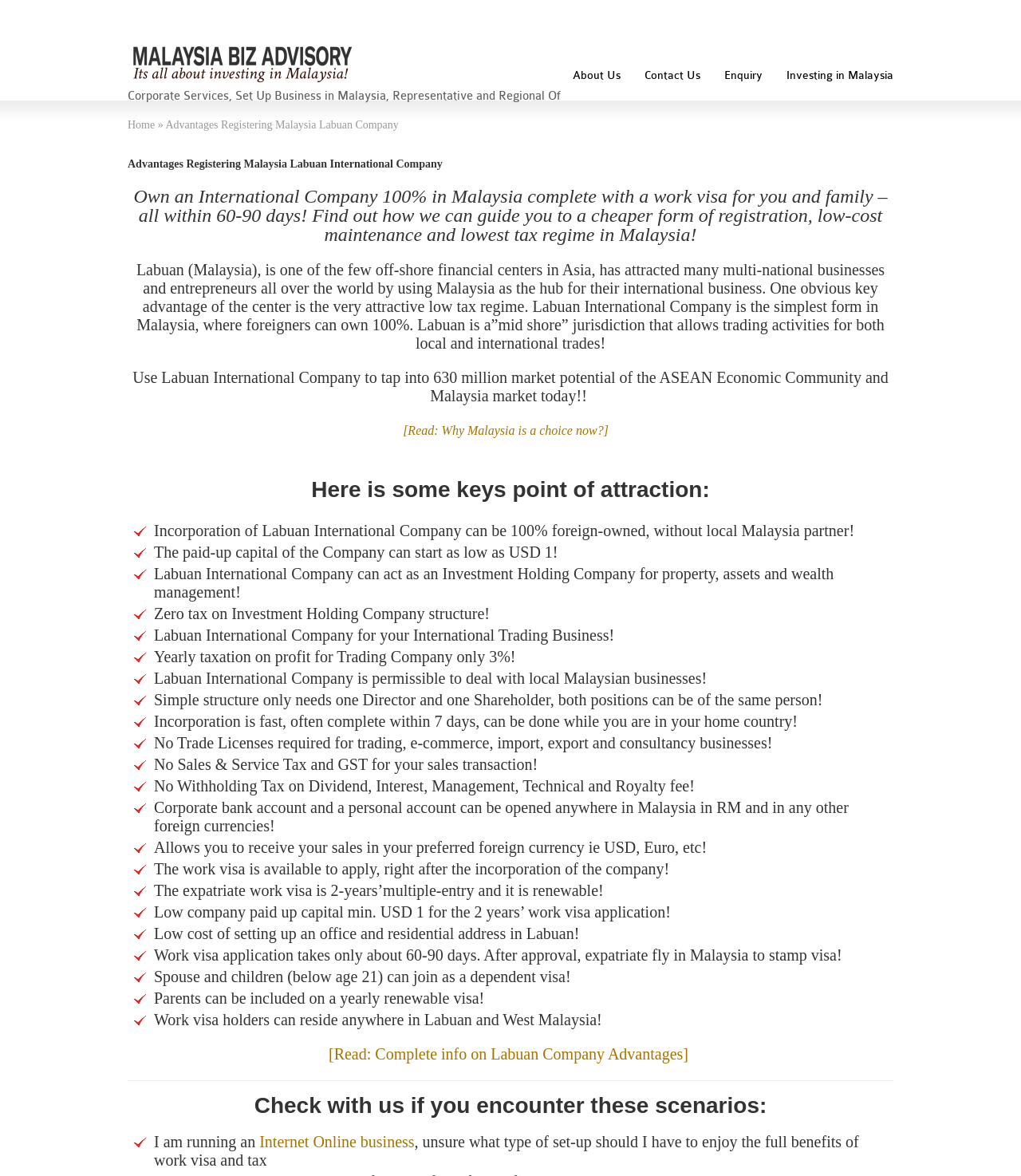Provide the bounding box coordinates of the UI element this sentence describes: "Internet Online business".

[0.254, 0.963, 0.406, 0.978]